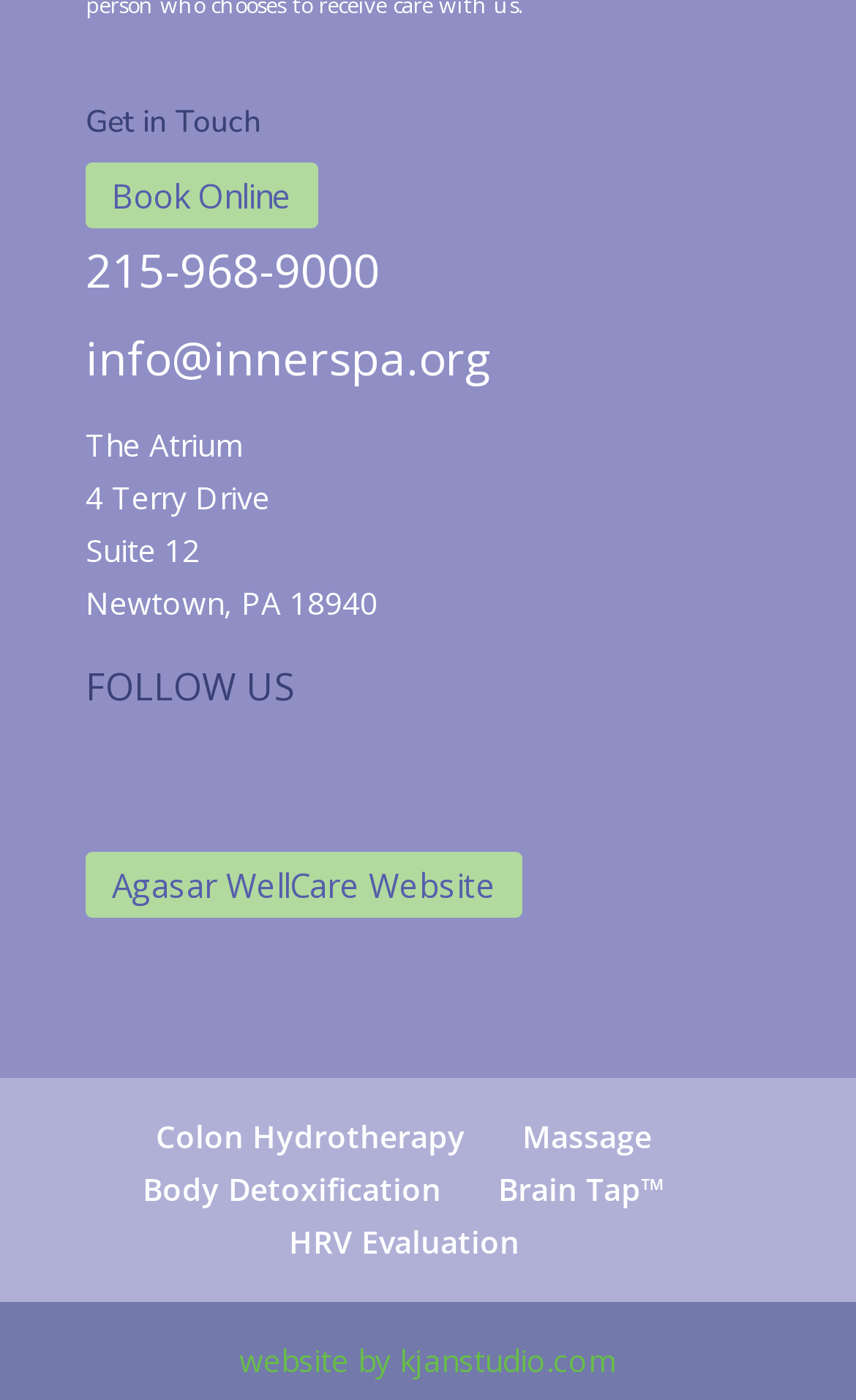What is the name of the website developer?
Please answer using one word or phrase, based on the screenshot.

kjanstudio.com